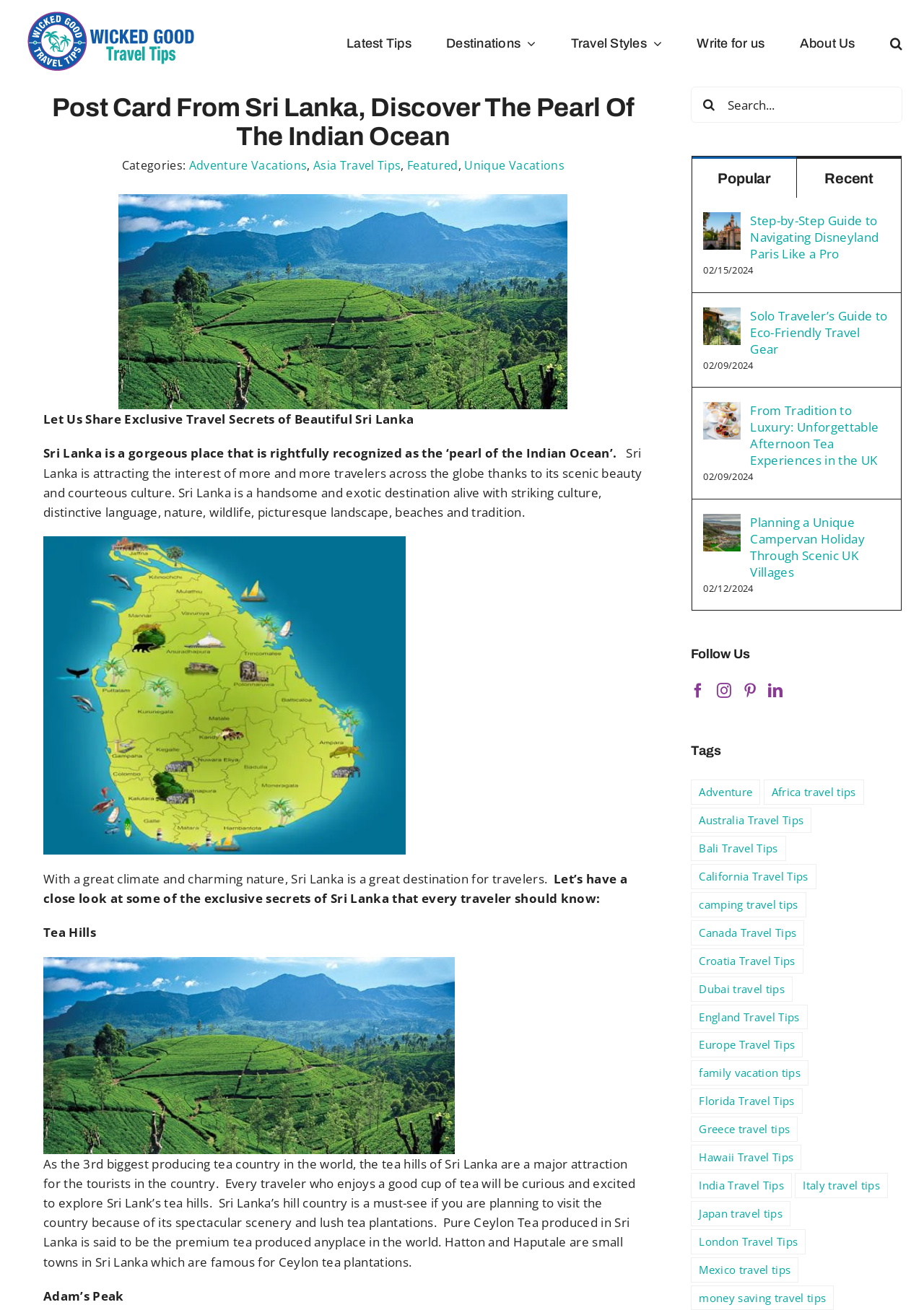How many items are in the 'Australia Travel Tips' category?
Answer with a single word or phrase by referring to the visual content.

24 items